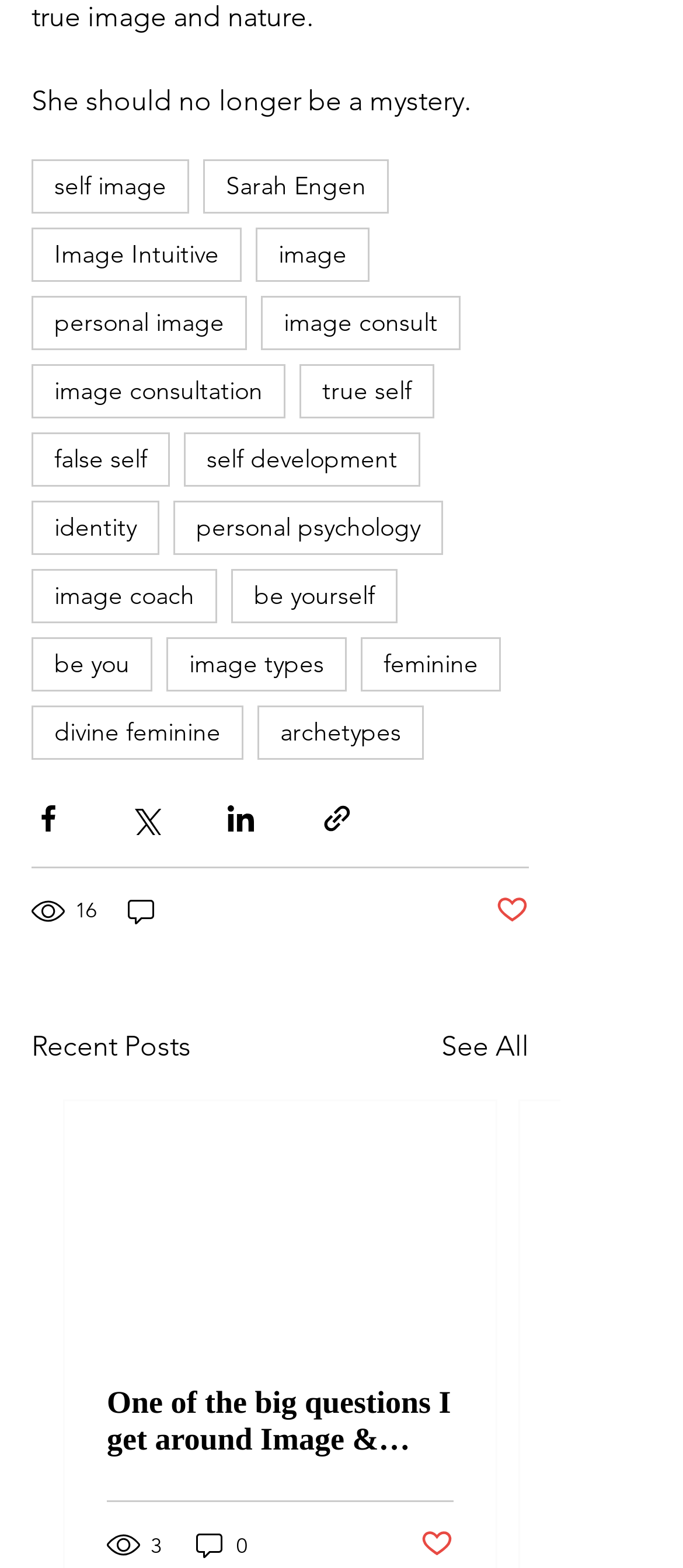What is the number of views for the post?
Please provide a single word or phrase as your answer based on the image.

16 views